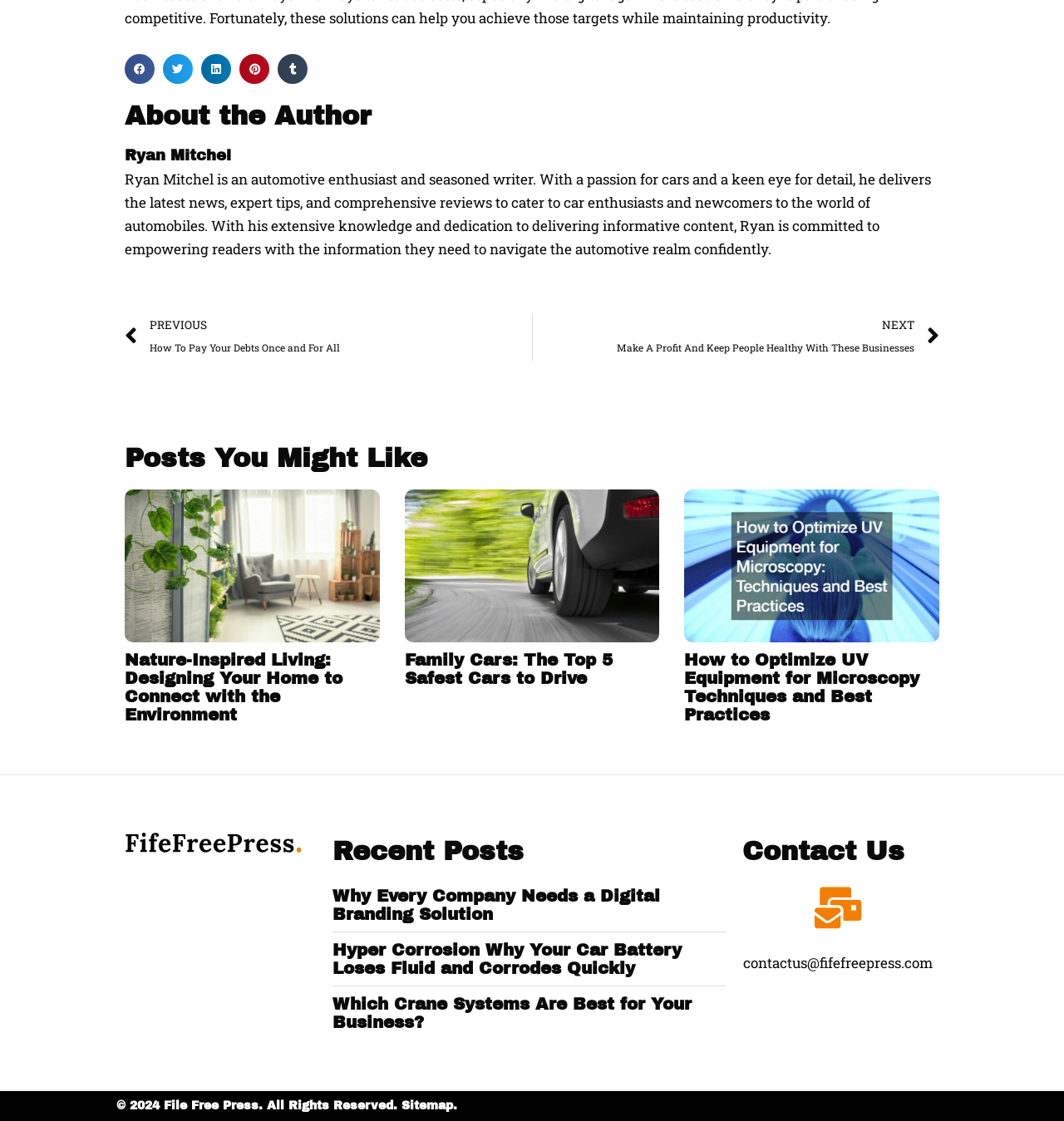Identify the bounding box for the UI element described as: "contactus@fifefreepress.com". The coordinates should be four float numbers between 0 and 1, i.e., [left, top, right, bottom].

[0.698, 0.848, 0.878, 0.869]